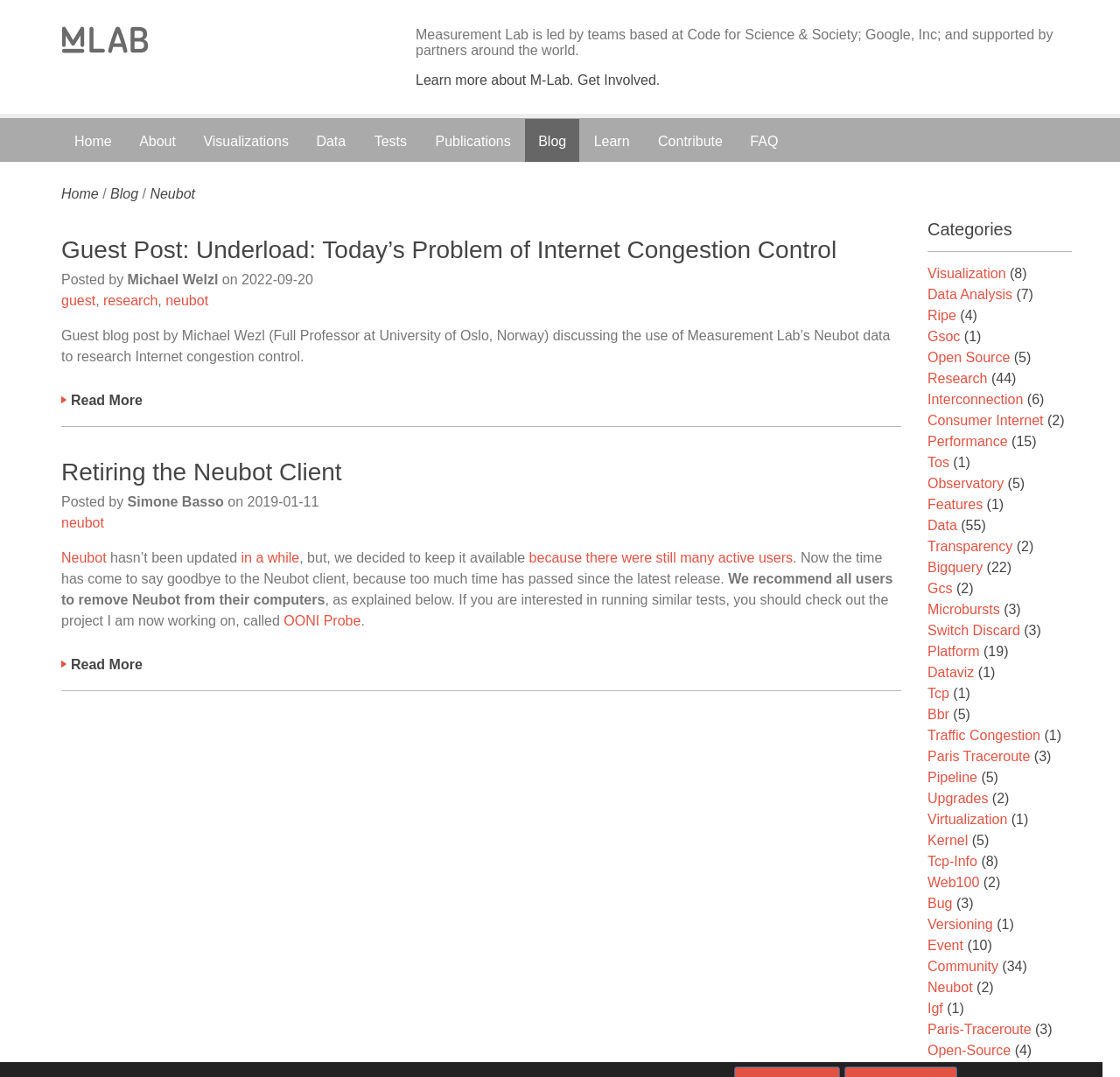Determine the bounding box coordinates of the section to be clicked to follow the instruction: "Read the footer to know when the article was posted". The coordinates should be given as four float numbers between 0 and 1, formatted as [left, top, right, bottom].

None